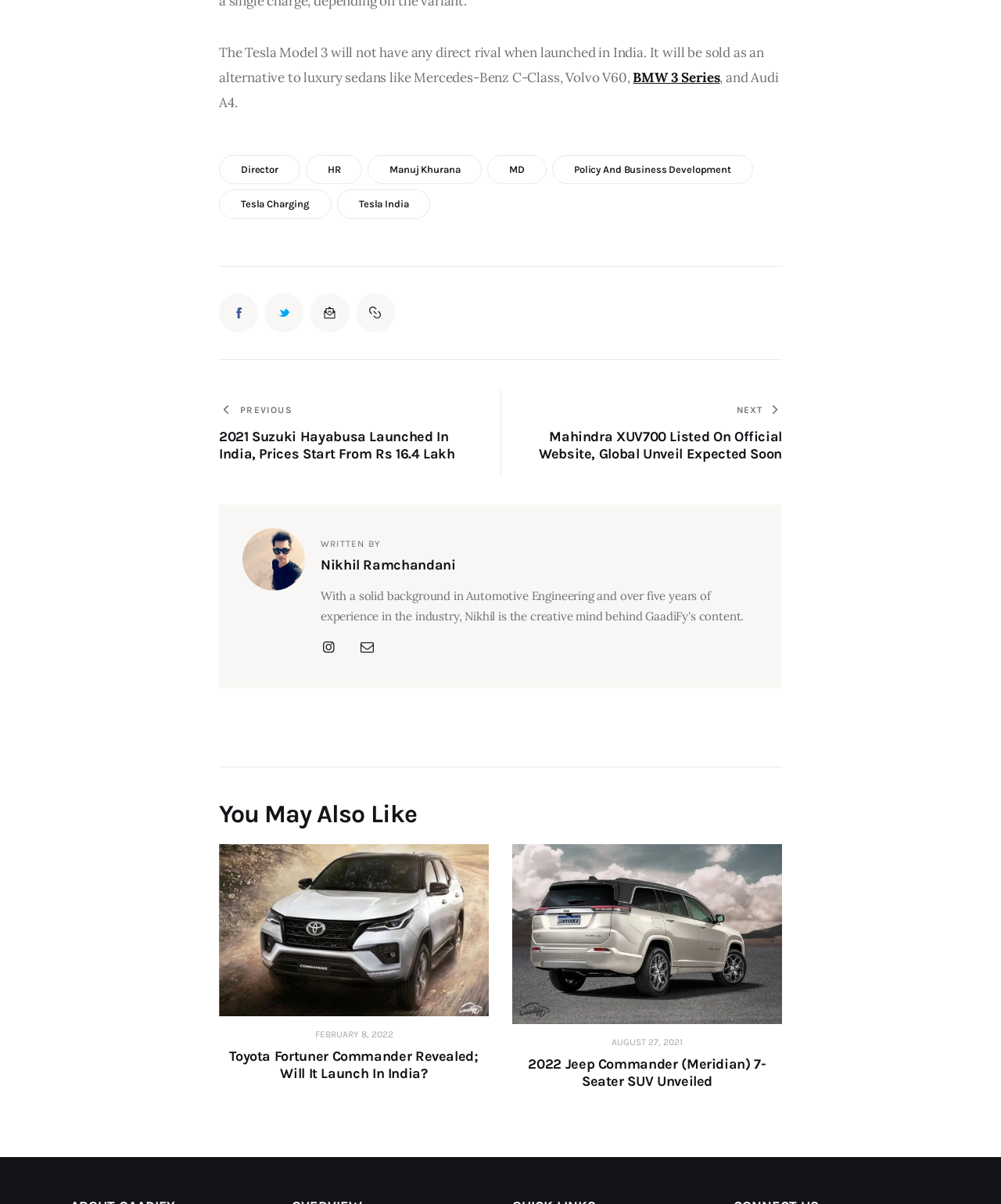What is the topic of the next post?
Answer the question in a detailed and comprehensive manner.

The webpage has a post navigation section that shows the next post, which is about the Mahindra XUV700 being listed on the official website, with a global unveil expected soon.